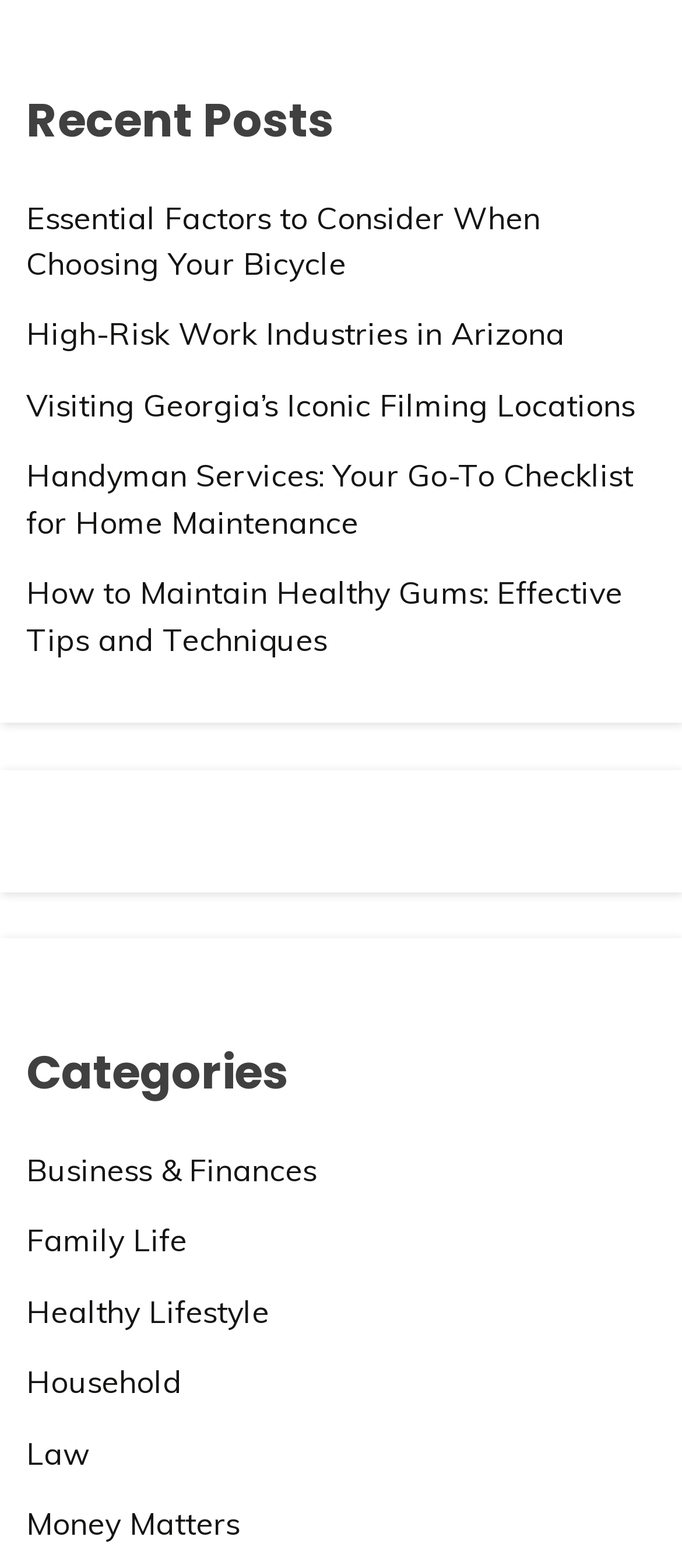What is the last category listed?
Look at the screenshot and respond with a single word or phrase.

Money Matters